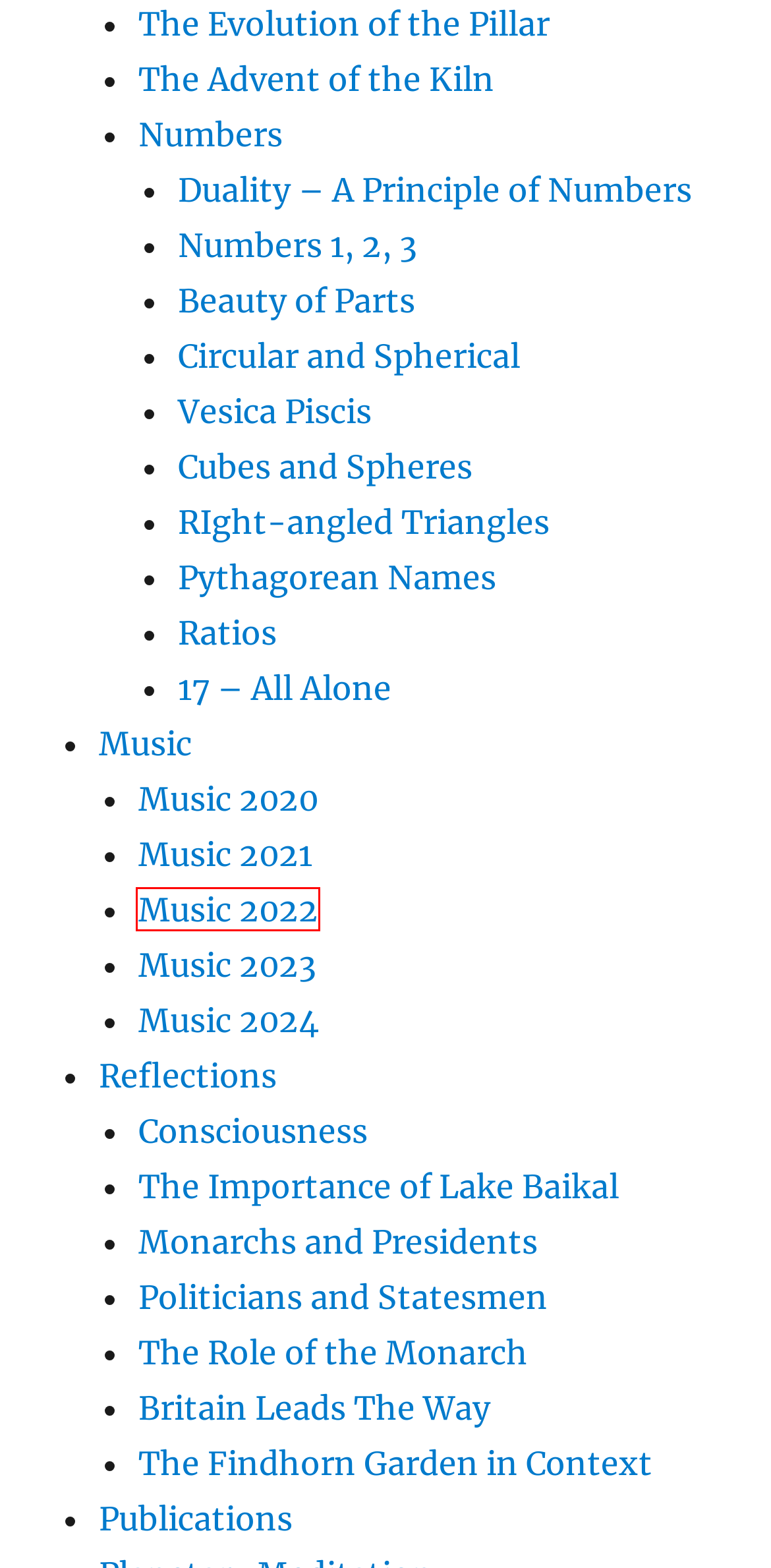Analyze the screenshot of a webpage featuring a red rectangle around an element. Pick the description that best fits the new webpage after interacting with the element inside the red bounding box. Here are the candidates:
A. The Importance of Lake Baikal – Keith Armstrong
B. Pythagorean Names – Keith Armstrong
C. Numbers 1, 2, 3 – Keith Armstrong
D. Ratios – Keith Armstrong
E. Consciousness – Keith Armstrong
F. Cubes and Spheres – Keith Armstrong
G. Music 2022 – Keith Armstrong
H. The Findhorn Garden in Context – Keith Armstrong

G